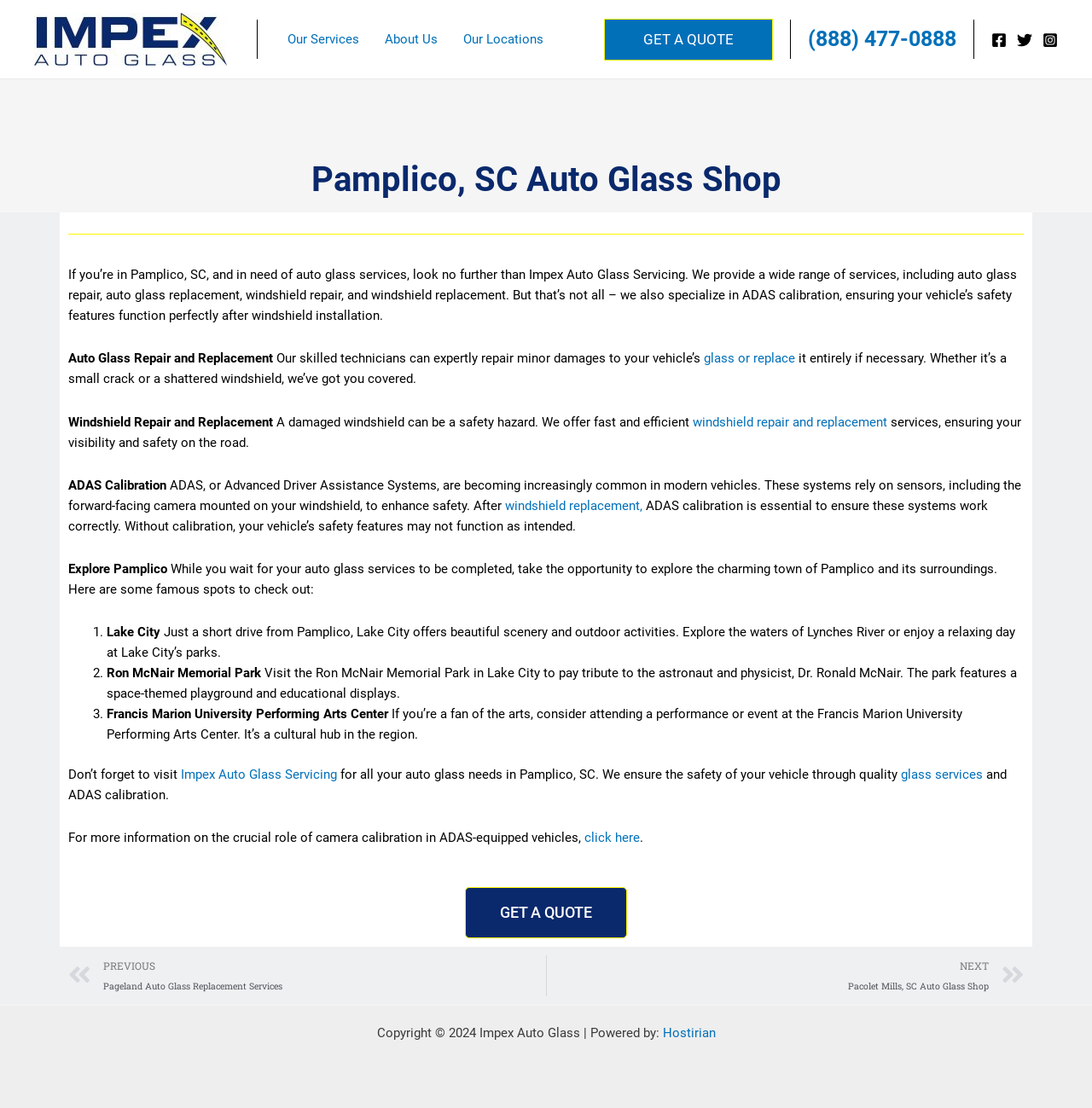Please identify the bounding box coordinates of the area that needs to be clicked to fulfill the following instruction: "Call (888) 477-0888."

[0.74, 0.024, 0.876, 0.047]